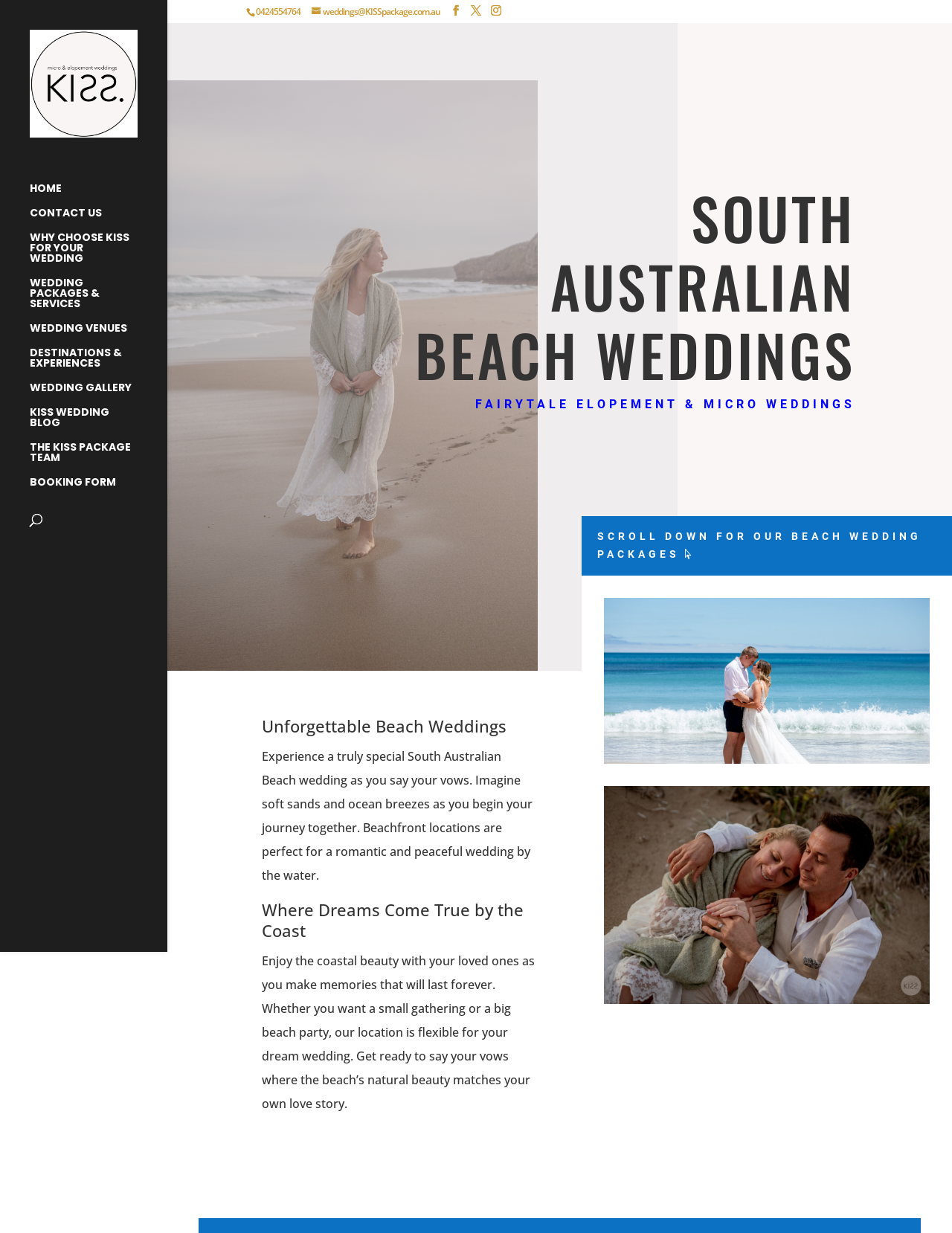Please provide the bounding box coordinates for the element that needs to be clicked to perform the following instruction: "View Elopement & Micro Wedding Packages". The coordinates should be given as four float numbers between 0 and 1, i.e., [left, top, right, bottom].

[0.031, 0.07, 0.145, 0.082]